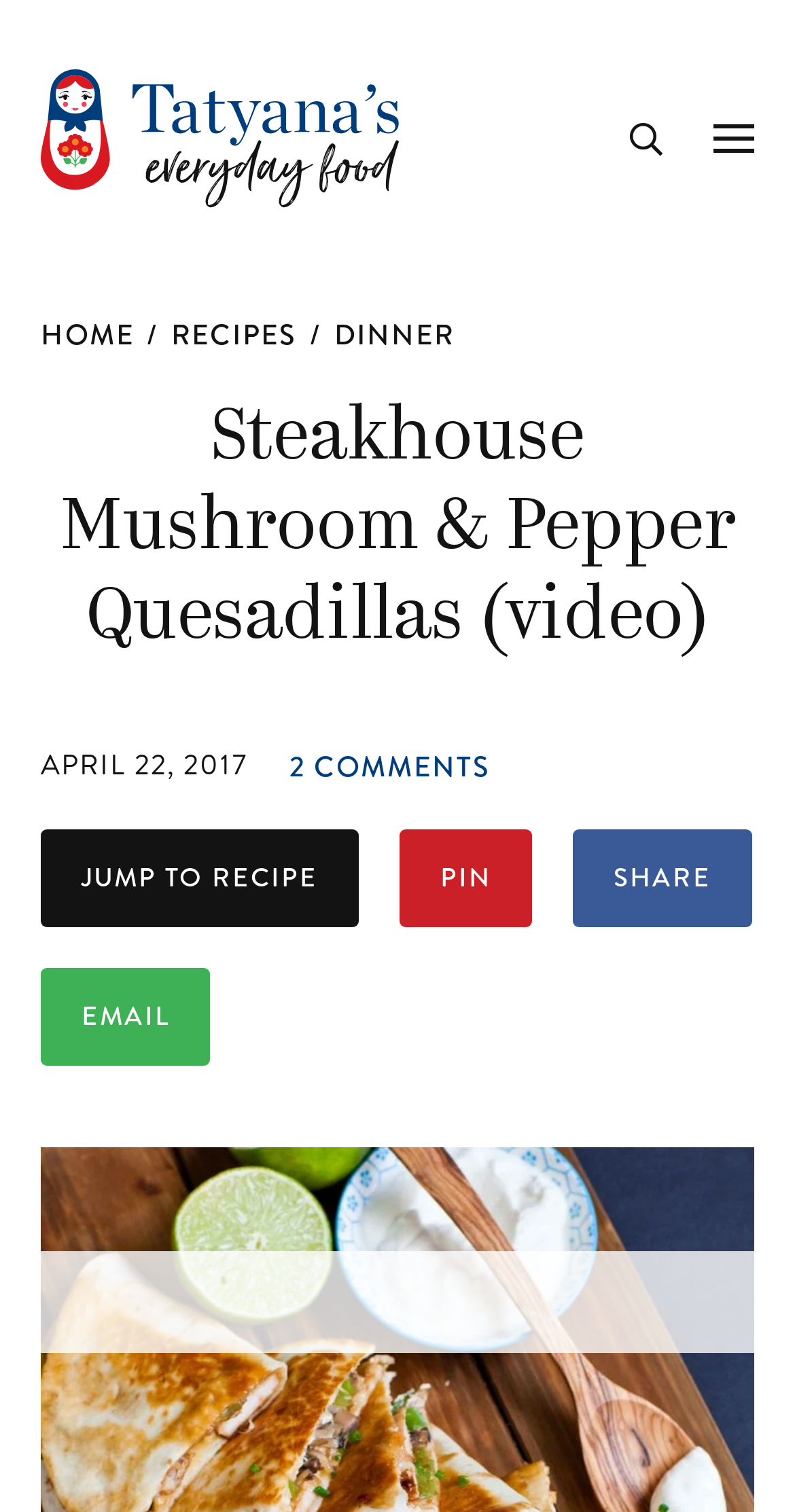Answer the following in one word or a short phrase: 
What type of dish is being featured?

Quesadillas